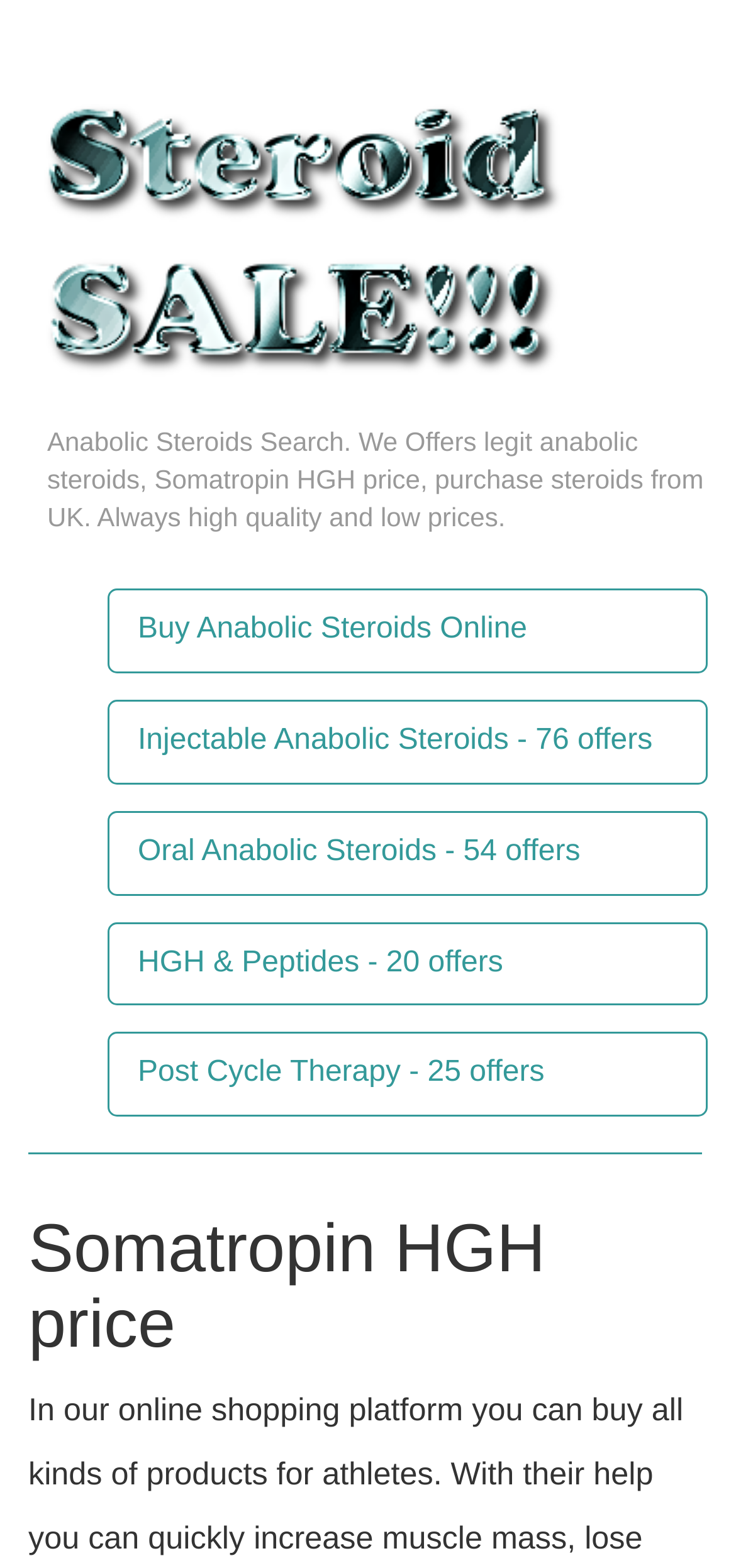What is the main topic of the webpage?
Based on the screenshot, give a detailed explanation to answer the question.

By reading the StaticText 'Anabolic Steroids Search. We Offers legit anabolic steroids, Somatropin HGH price, purchase steroids from UK. Always high quality and low prices.', I understand that the main topic of the webpage is Anabolic Steroids.